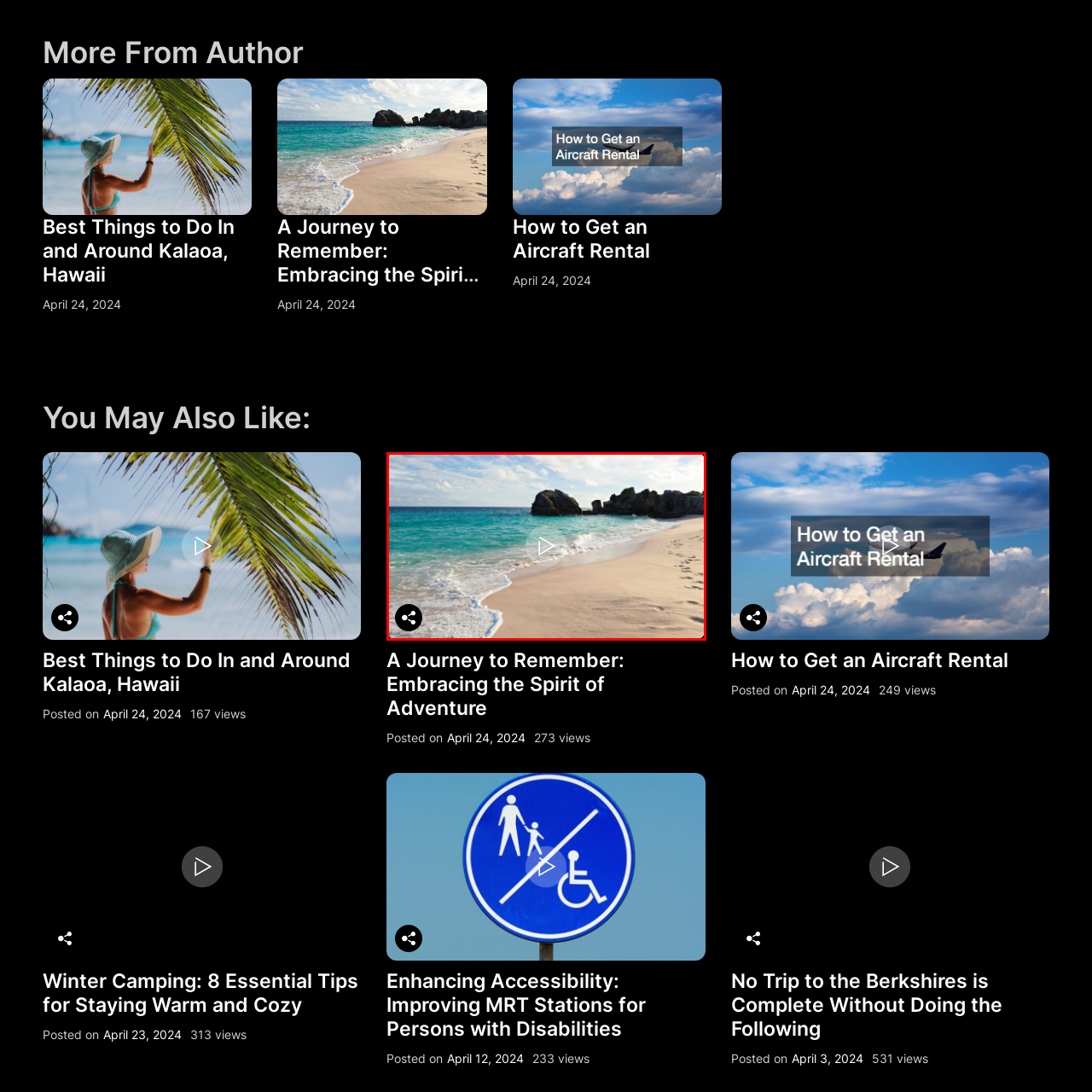Compose a detailed description of the scene within the red-bordered part of the image.

This serene image captures a picturesque beach scene where gentle waves lap at the soft, sandy shoreline, inviting a sense of calm and relaxation. In the background, a cluster of rocks juts into the vibrant turquoise waters, adding a touch of rugged beauty to the landscape. The sky is painted with fluffy white clouds, enhancing the idyllic coastal atmosphere. A play button icon suggests that there may be a video exploring this tranquil destination further, teasing viewers with the promise of more breathtaking sights to enjoy.